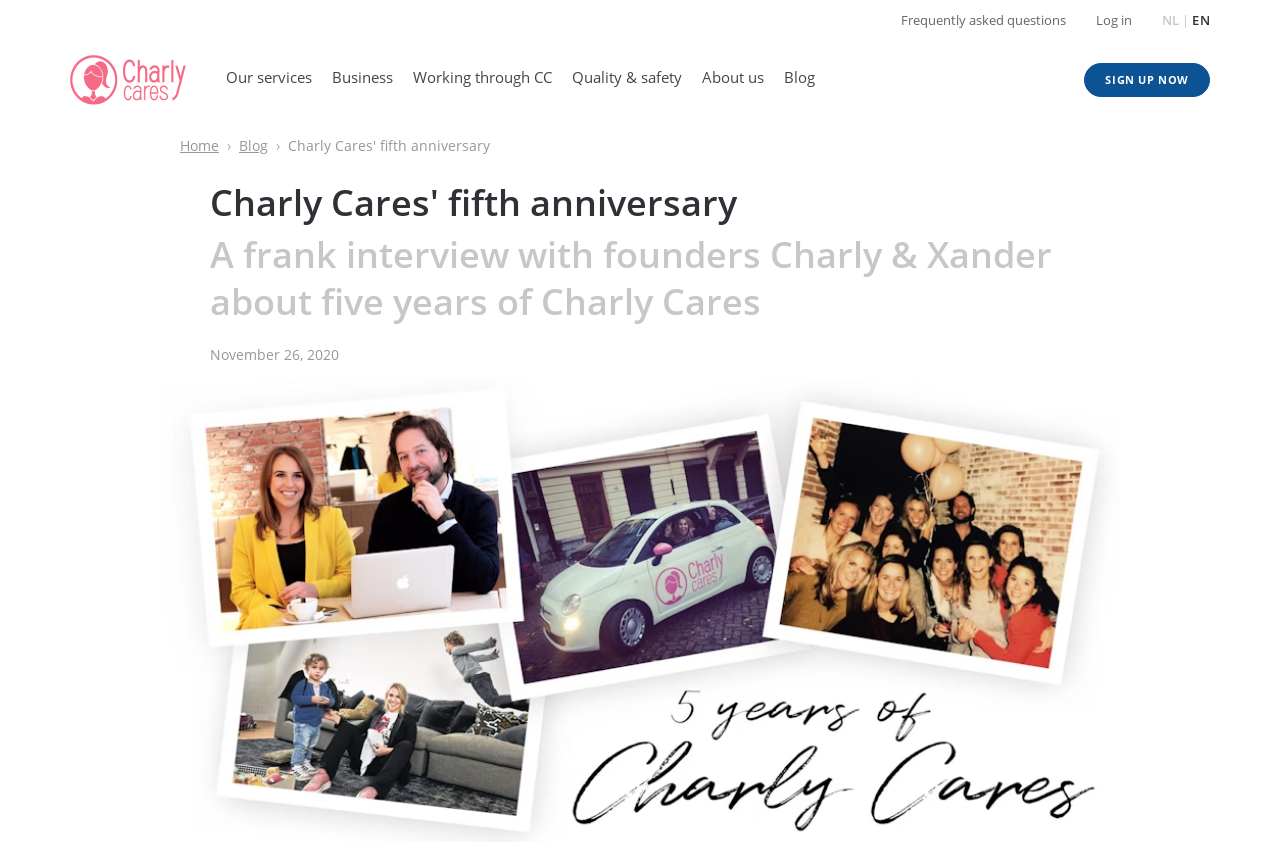How many language options are available?
Based on the image, respond with a single word or phrase.

2